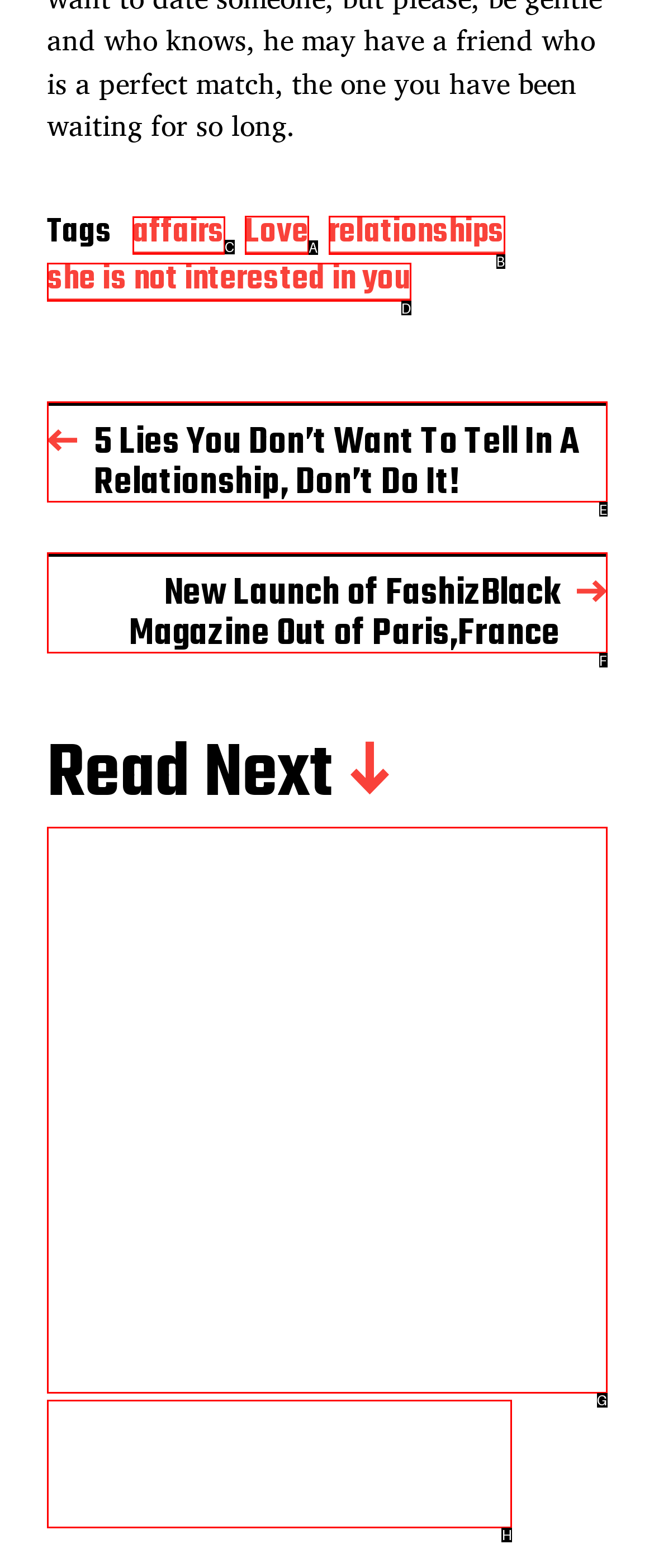Given the task: Click on the 'affairs' tag, point out the letter of the appropriate UI element from the marked options in the screenshot.

C